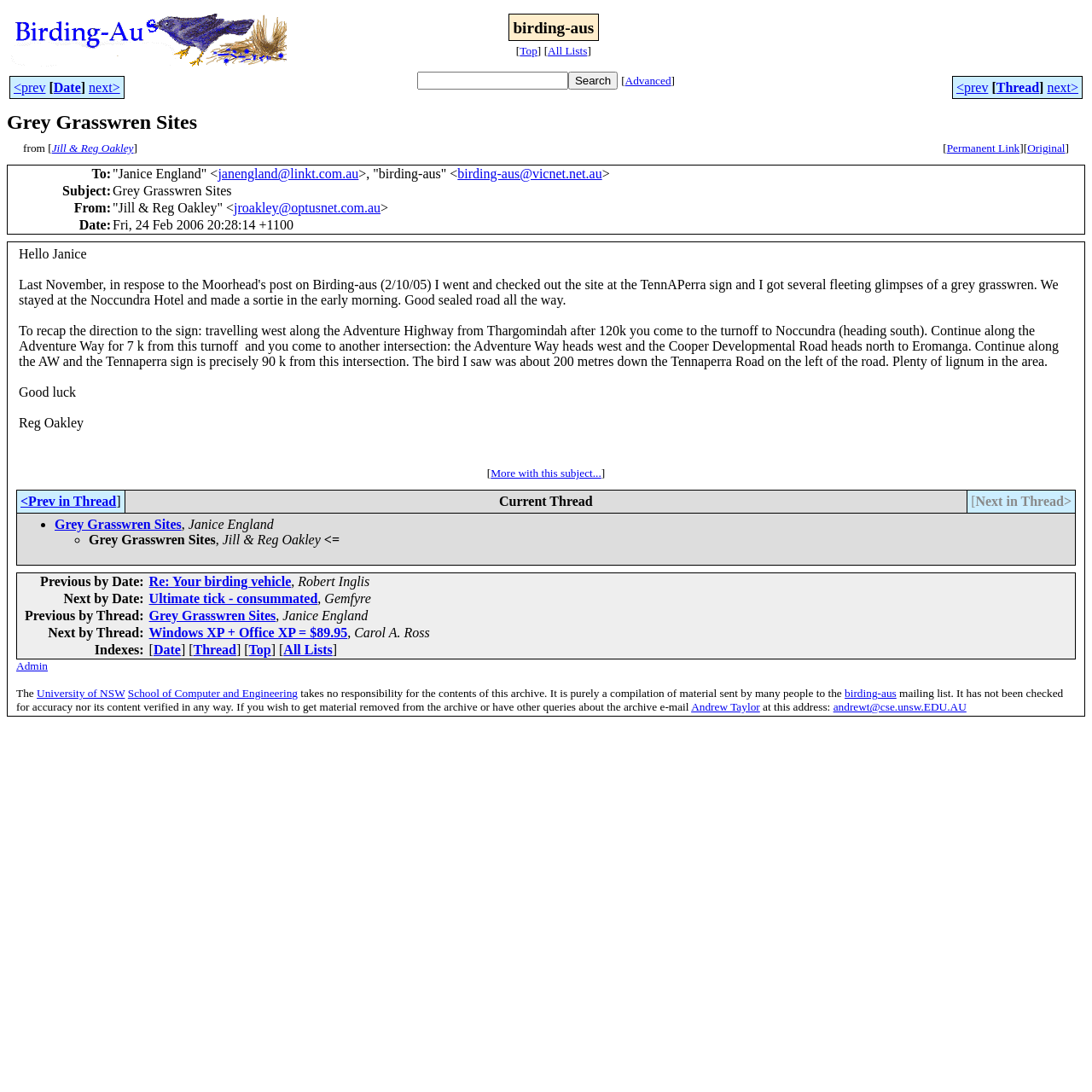Please specify the bounding box coordinates of the area that should be clicked to accomplish the following instruction: "Click the link to get more information about Restaurant Interiors signs and services". The coordinates should consist of four float numbers between 0 and 1, i.e., [left, top, right, bottom].

None